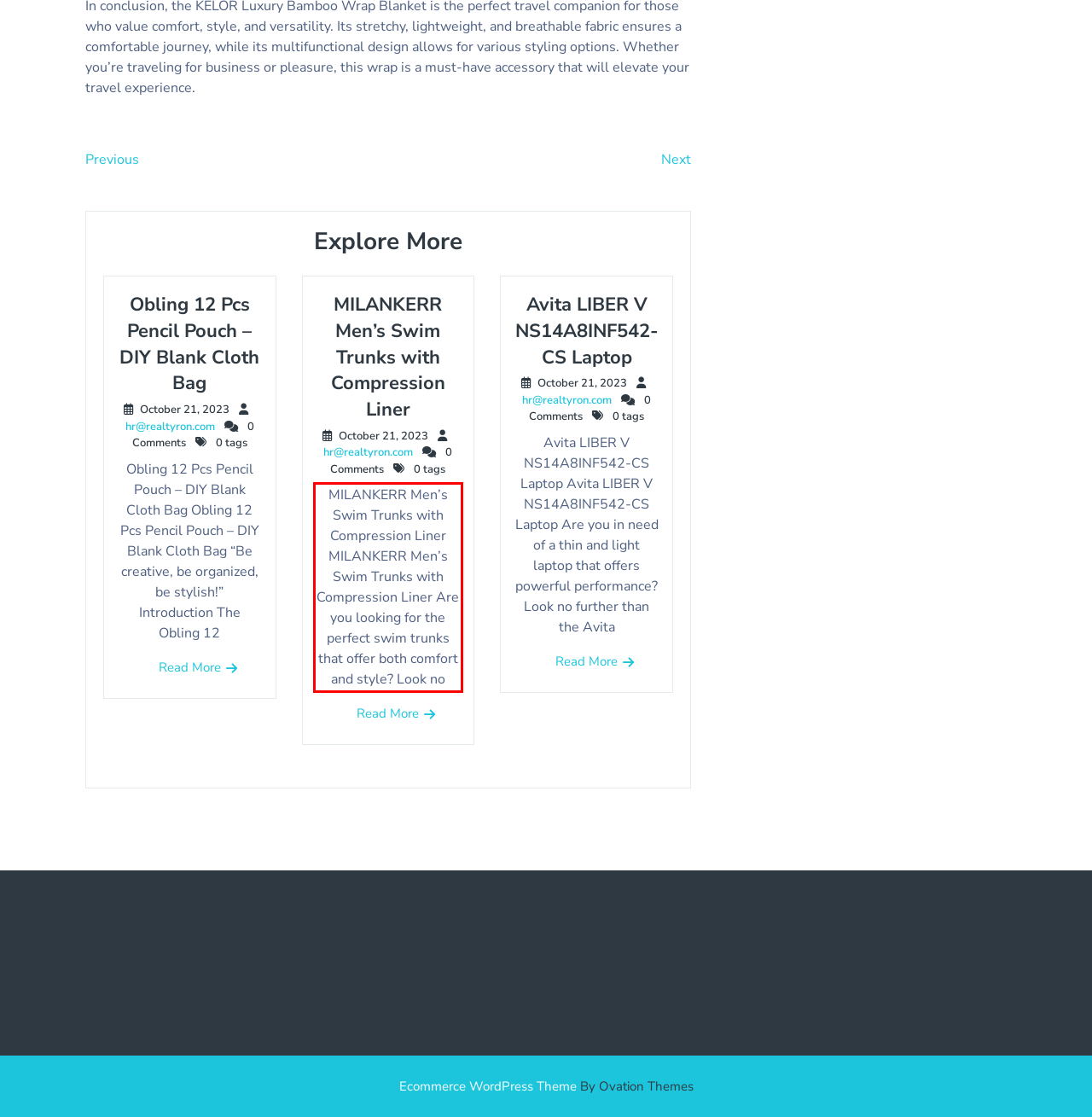Please identify the text within the red rectangular bounding box in the provided webpage screenshot.

MILANKERR Men’s Swim Trunks with Compression Liner MILANKERR Men’s Swim Trunks with Compression Liner Are you looking for the perfect swim trunks that offer both comfort and style? Look no